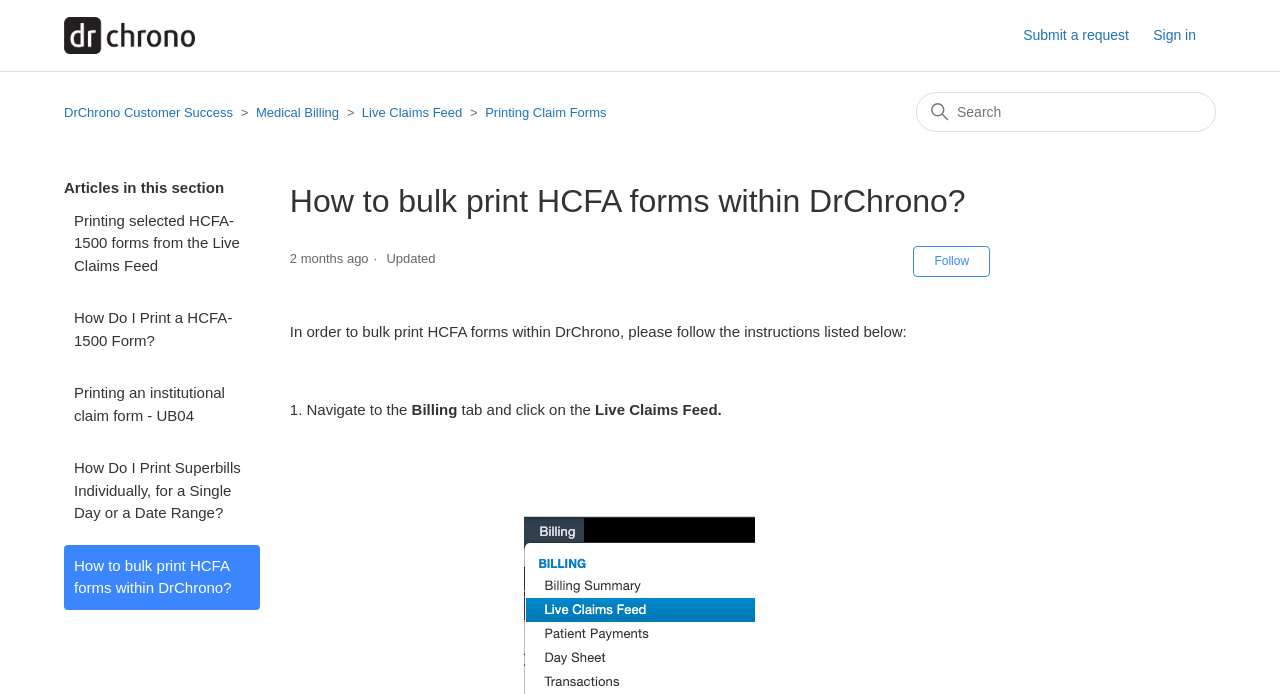Please provide the bounding box coordinates in the format (top-left x, top-left y, bottom-right x, bottom-right y). Remember, all values are floating point numbers between 0 and 1. What is the bounding box coordinate of the region described as: Medical Billing

[0.2, 0.151, 0.265, 0.173]